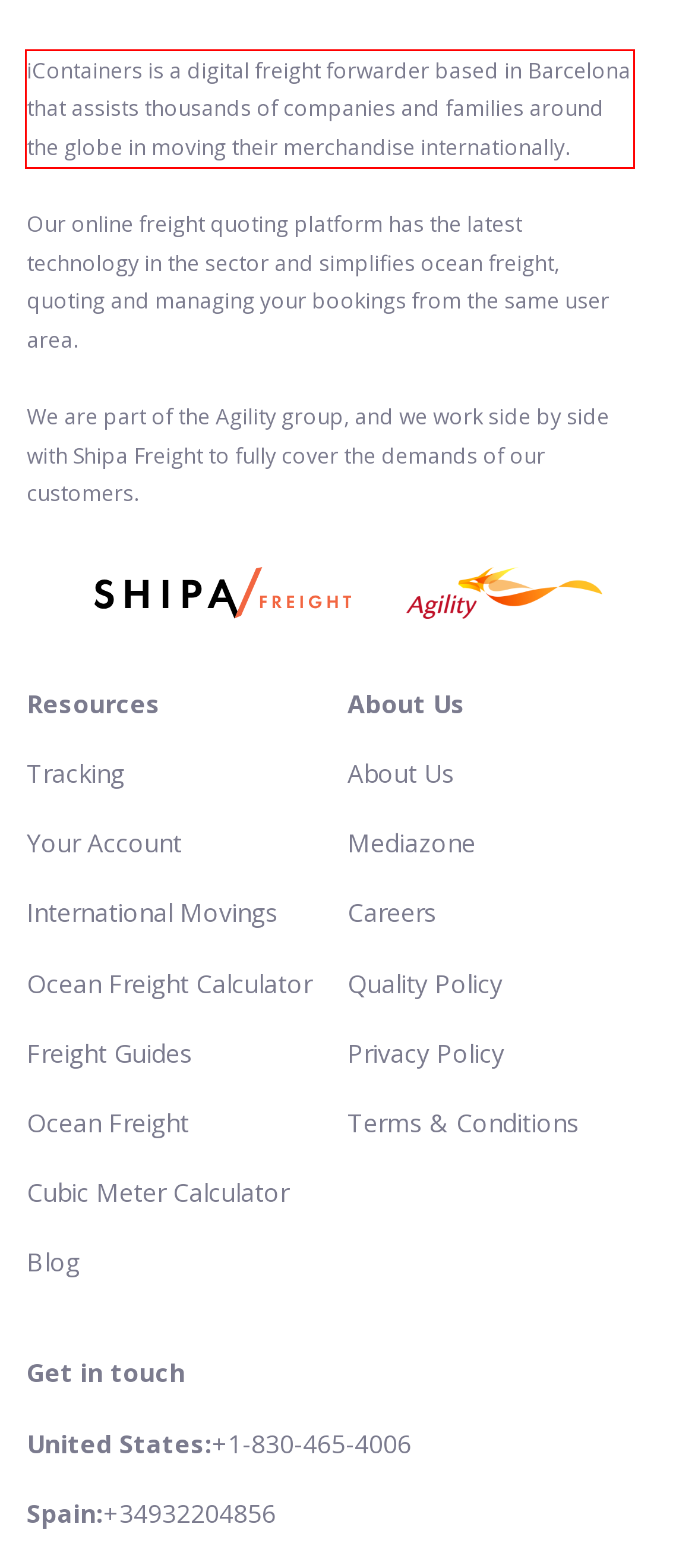Given the screenshot of the webpage, identify the red bounding box, and recognize the text content inside that red bounding box.

iContainers is a digital freight forwarder based in Barcelona that assists thousands of companies and families around the globe in moving their merchandise internationally.